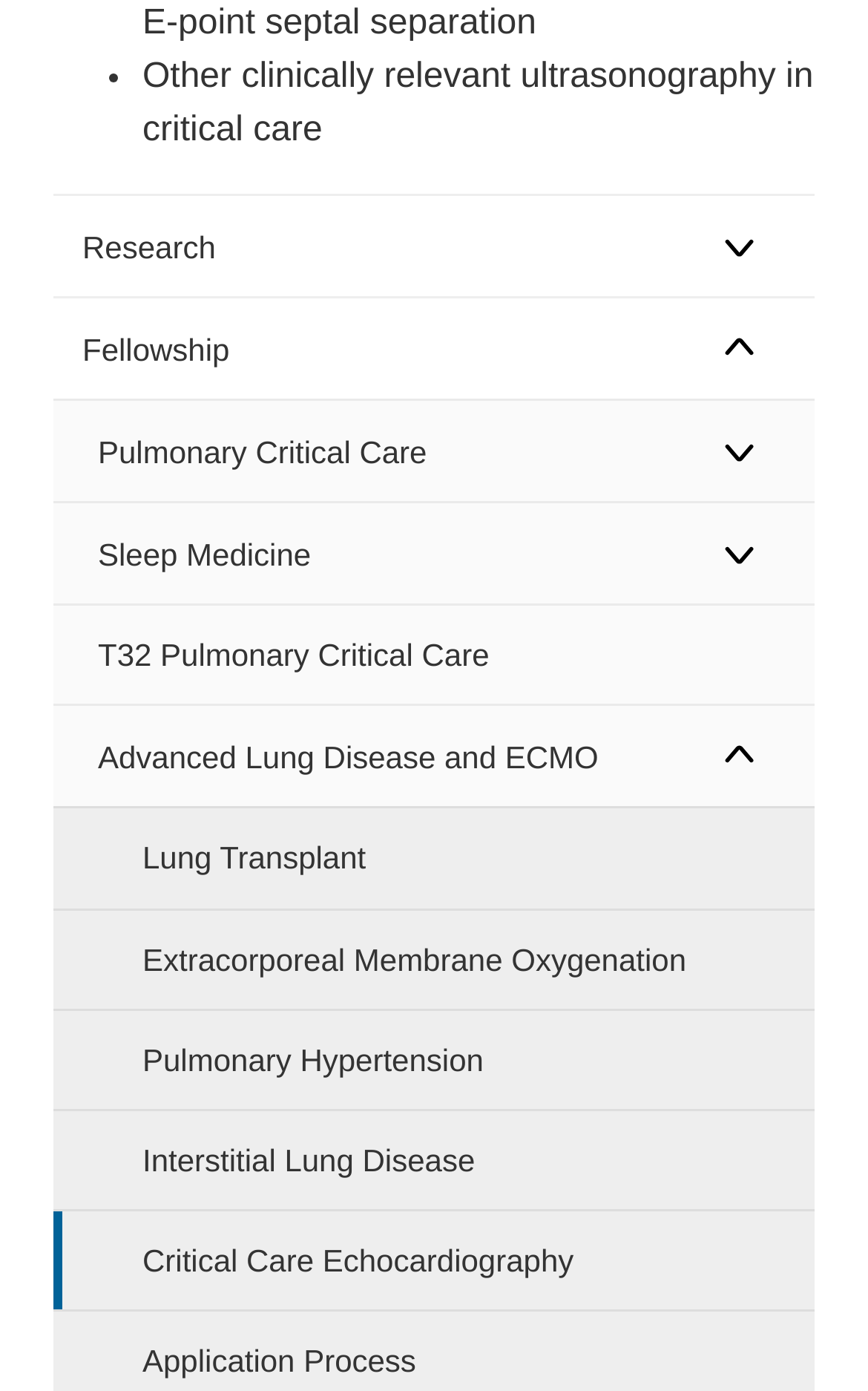Determine the bounding box coordinates of the section to be clicked to follow the instruction: "Click on the 'Advanced Lung Disease and ECMO' button". The coordinates should be given as four float numbers between 0 and 1, formatted as [left, top, right, bottom].

[0.763, 0.508, 0.938, 0.58]